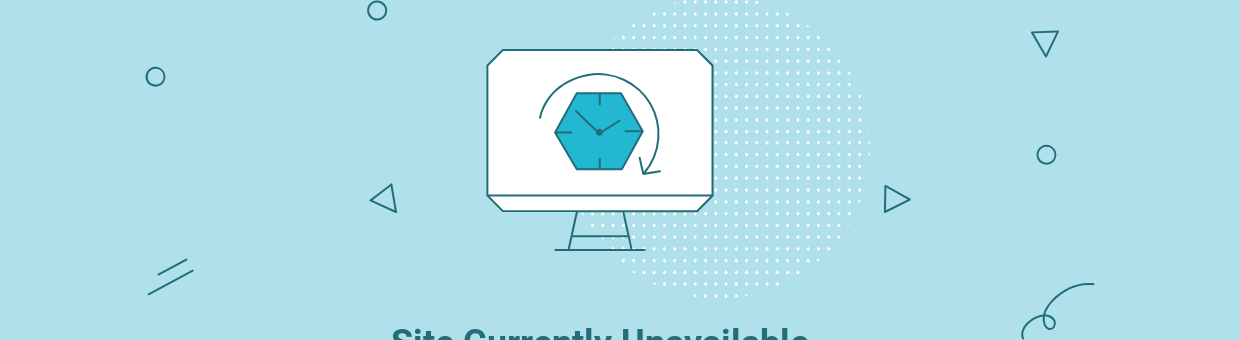Refer to the screenshot and answer the following question in detail:
What is the message conveyed to users?

The phrase 'Site Currently Unavailable' is prominently displayed below the computer monitor, directly conveying to users that the website is currently down, but the reassuring design suggests that the issue may be temporary.